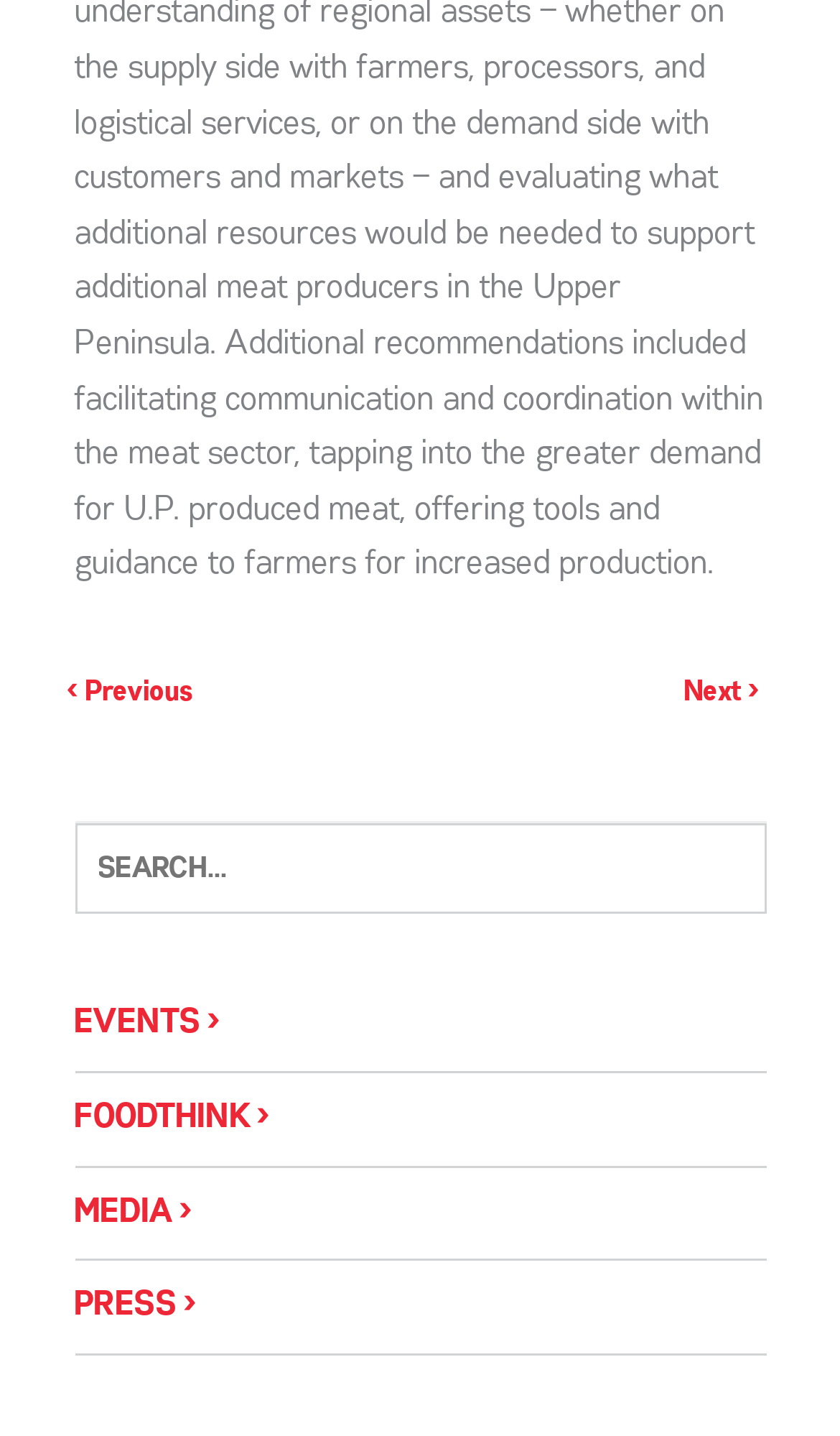What is the vertical order of the links?
Answer the question with just one word or phrase using the image.

EVENTS >, FOODTHINK >, MEDIA >, PRESS >